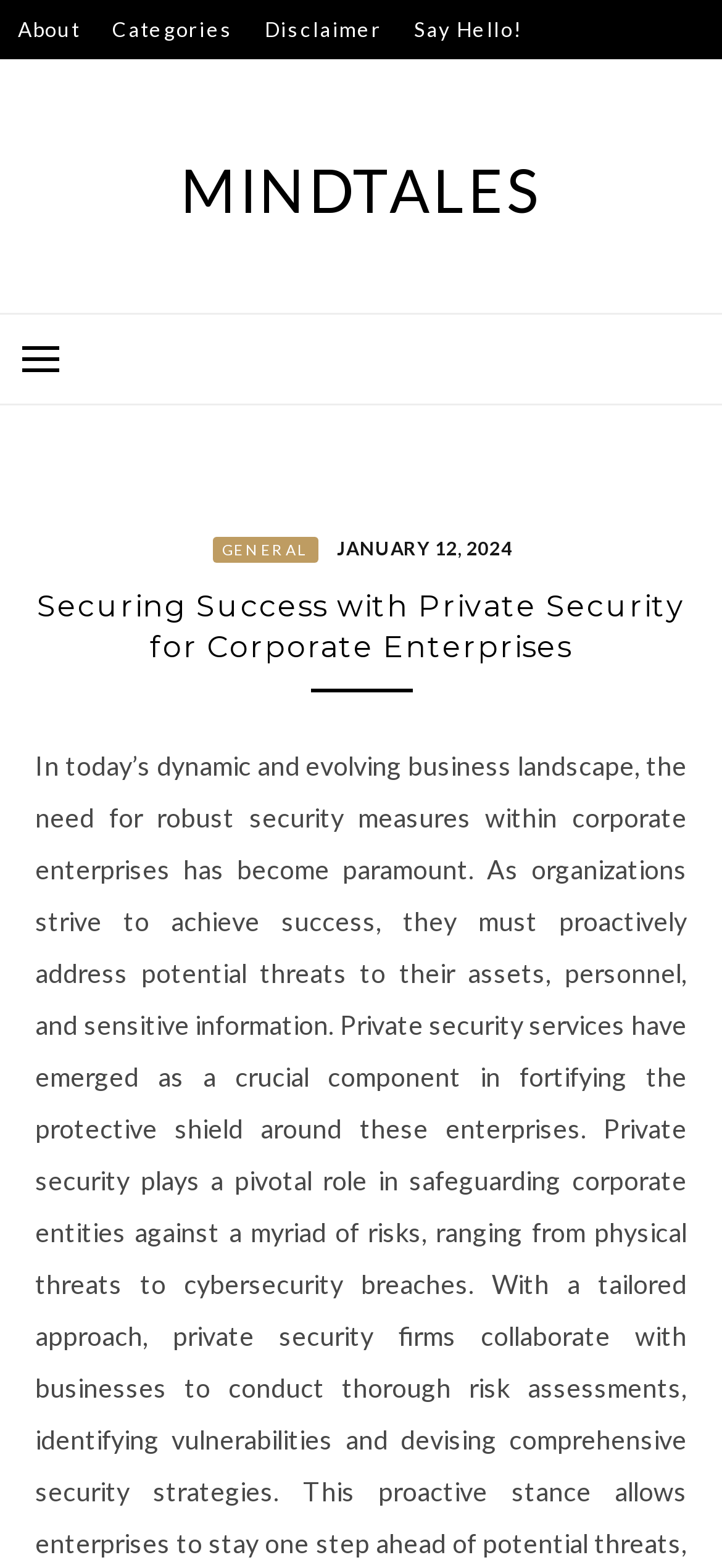Answer the question in one word or a short phrase:
What is the first menu item?

About